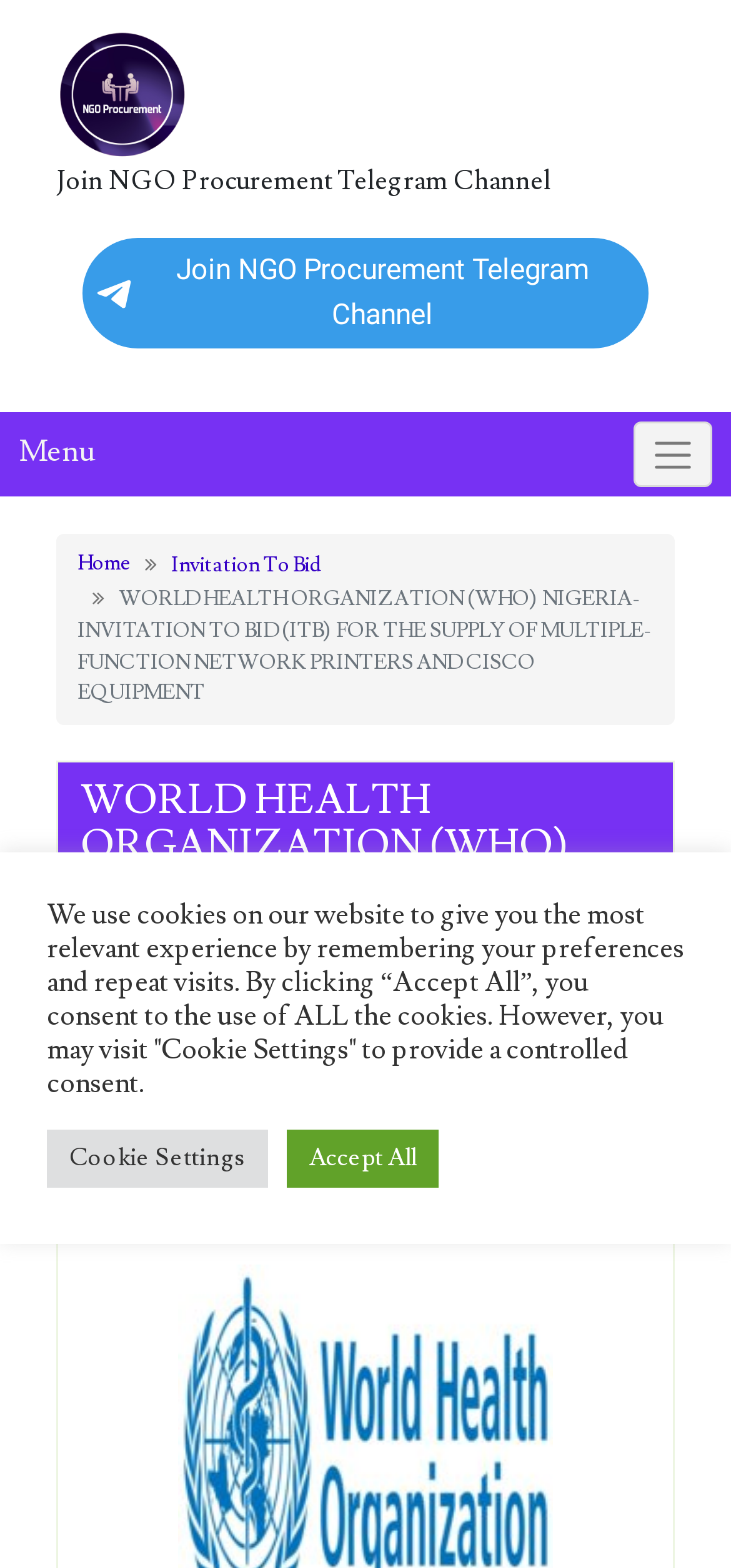Describe all the significant parts and information present on the webpage.

The webpage is about an invitation to bid for the supply of multiple-function network printers and Cisco equipment by the World Health Organization (WHO) in Nigeria. 

At the top left, there is a logo image of NGO Procurement, accompanied by a link to the NGO Procurement page. Below the logo, there is a static text "Join NGO Procurement Telegram Channel" with a link to join the channel. 

On the top right, there is a menu button. Below the menu button, there is a navigation breadcrumb section that displays the page hierarchy, including links to the Home page and the Invitation To Bid page. 

The main content of the page is a heading that repeats the title of the invitation to bid. Below the heading, there are three links: one to the SuperAdmin page, one to the Invitation To Bid page, and one to a page with the date November 16, 2022. 

At the bottom of the page, there is a cookie policy notification that informs users about the use of cookies on the website. The notification includes two buttons: "Cookie Settings" and "Accept All".